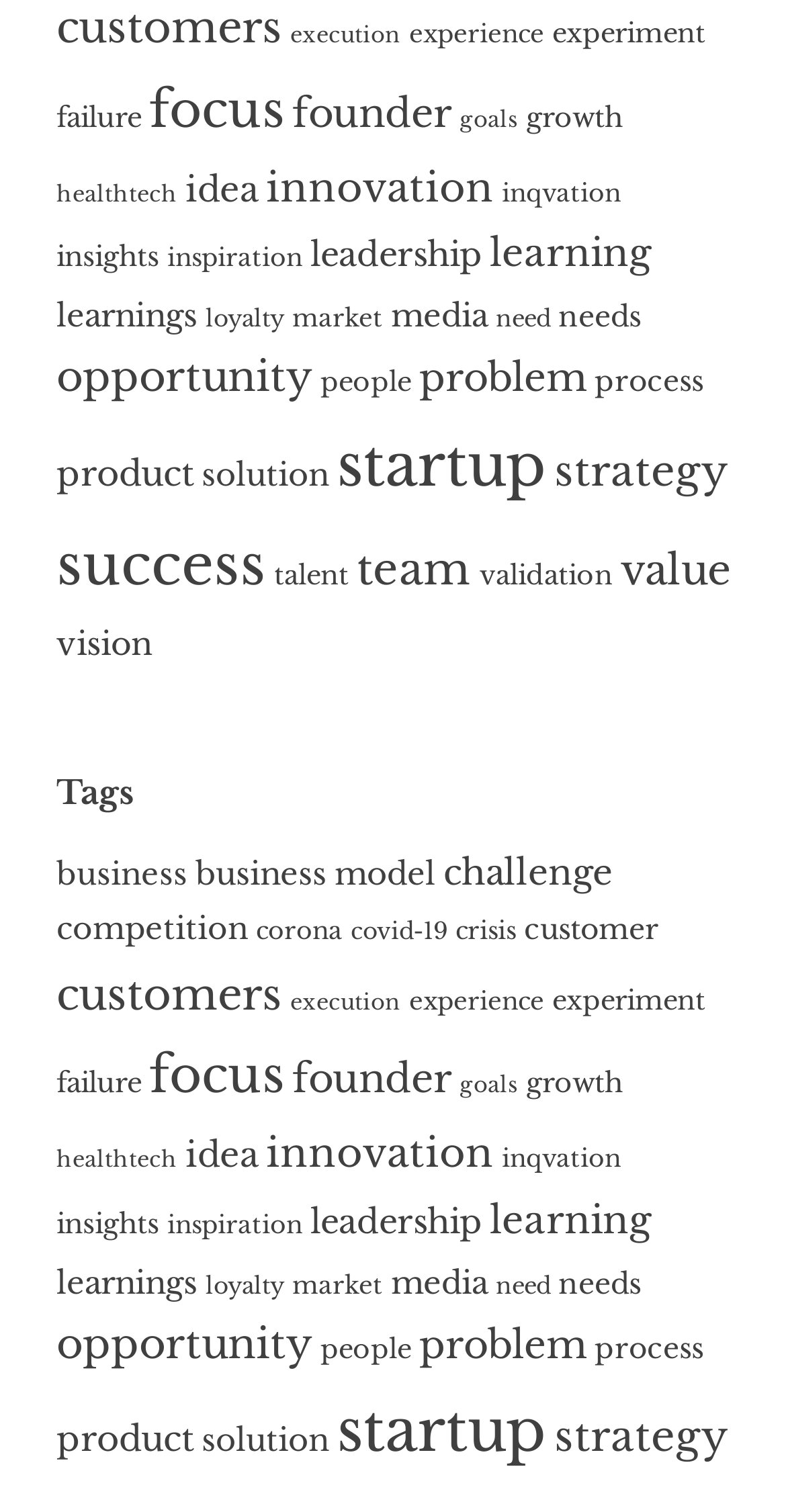What is the second-most popular tag on this webpage?
Provide a detailed answer to the question using information from the image.

I scanned the list of tags and found that the link 'strategy' has the second-highest number of items, which is 34, indicating that it is the second-most popular tag on this webpage.